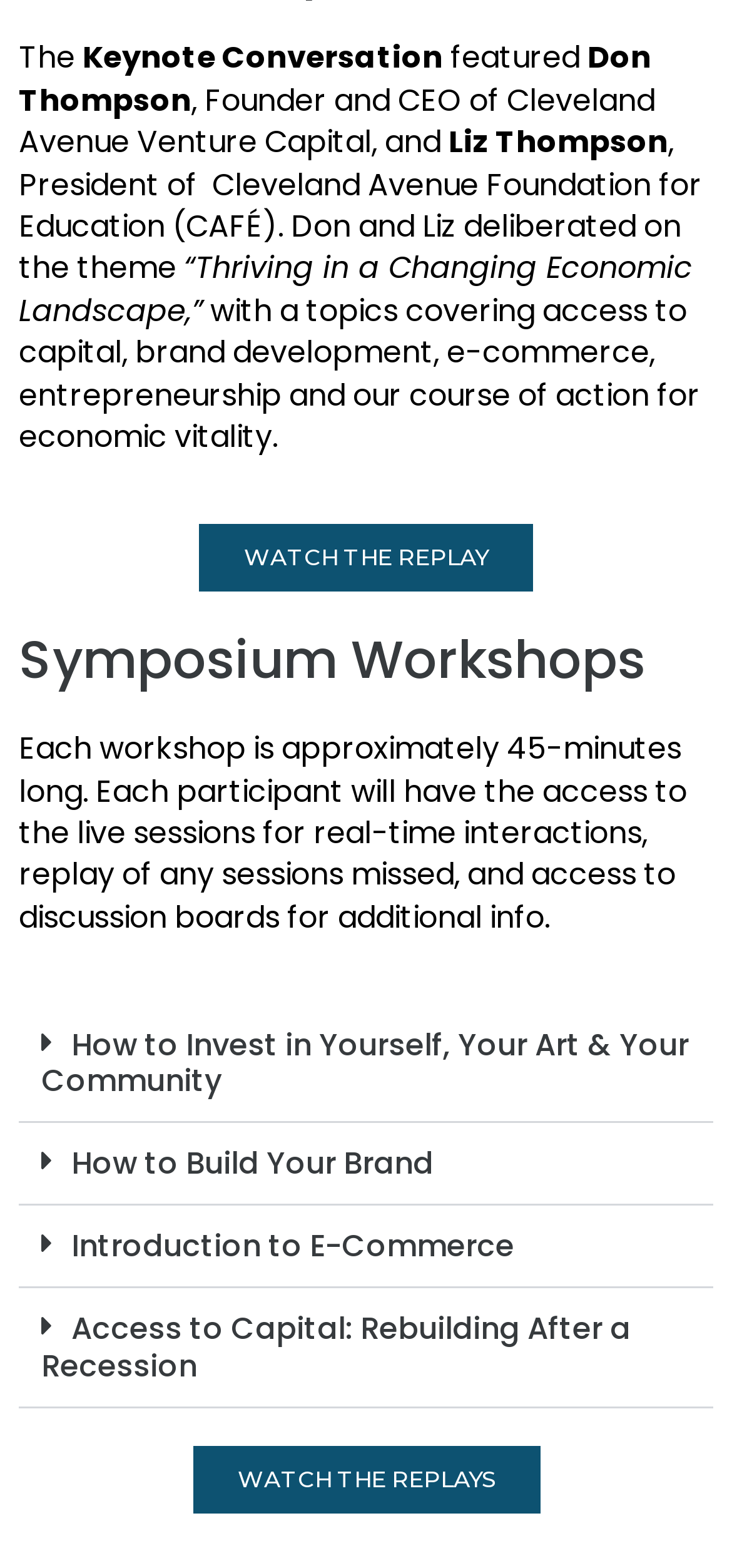Please determine the bounding box coordinates of the area that needs to be clicked to complete this task: 'Watch the replays of the symposium workshops'. The coordinates must be four float numbers between 0 and 1, formatted as [left, top, right, bottom].

[0.263, 0.922, 0.737, 0.965]